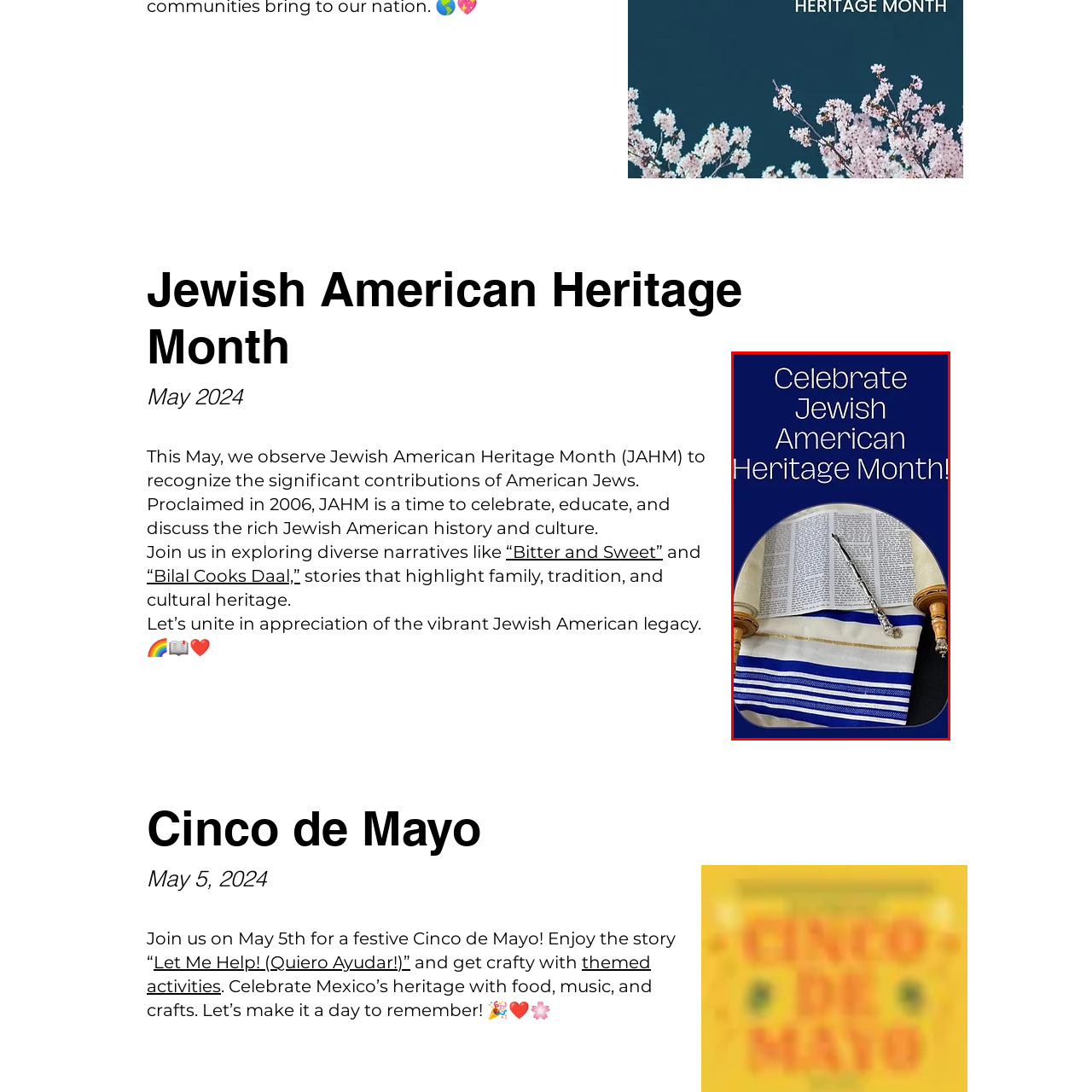Give an in-depth description of the picture inside the red marked area.

The image features a beautifully arranged setting celebrating Jewish American Heritage Month. At its center is a Torah scroll, symbolizing the rich traditions and teachings of the Jewish faith. The scroll is adorned with elegant silver adornments, resting on a white and blue tallit (prayer shawl), which signifies spiritual significance and cultural identity. 

The vibrant blue background enhances the visual impact of the text overlay, which boldly proclaims, "Celebrate Jewish American Heritage Month!" This month-long observance honors the contributions of American Jews, recognizing their cultural heritage and the profound influence they've had on American society. The combination of text and imagery serves to inspire appreciation and unity, inviting individuals to explore the diverse narratives that reflect the Jewish American legacy.